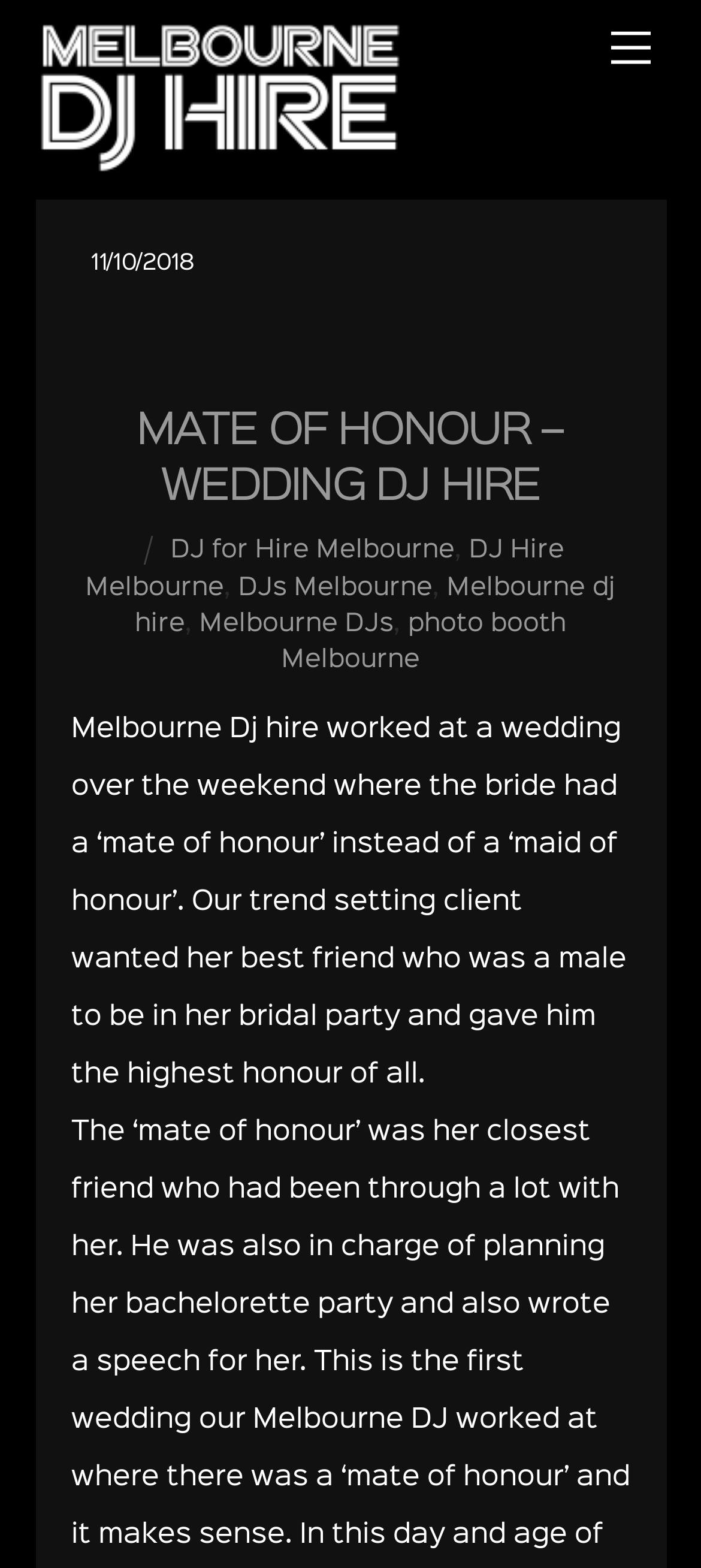Please identify the bounding box coordinates of the region to click in order to complete the task: "Read the article about MATE OF HONOUR – WEDDING DJ HIRE". The coordinates must be four float numbers between 0 and 1, specified as [left, top, right, bottom].

[0.101, 0.258, 0.899, 0.33]